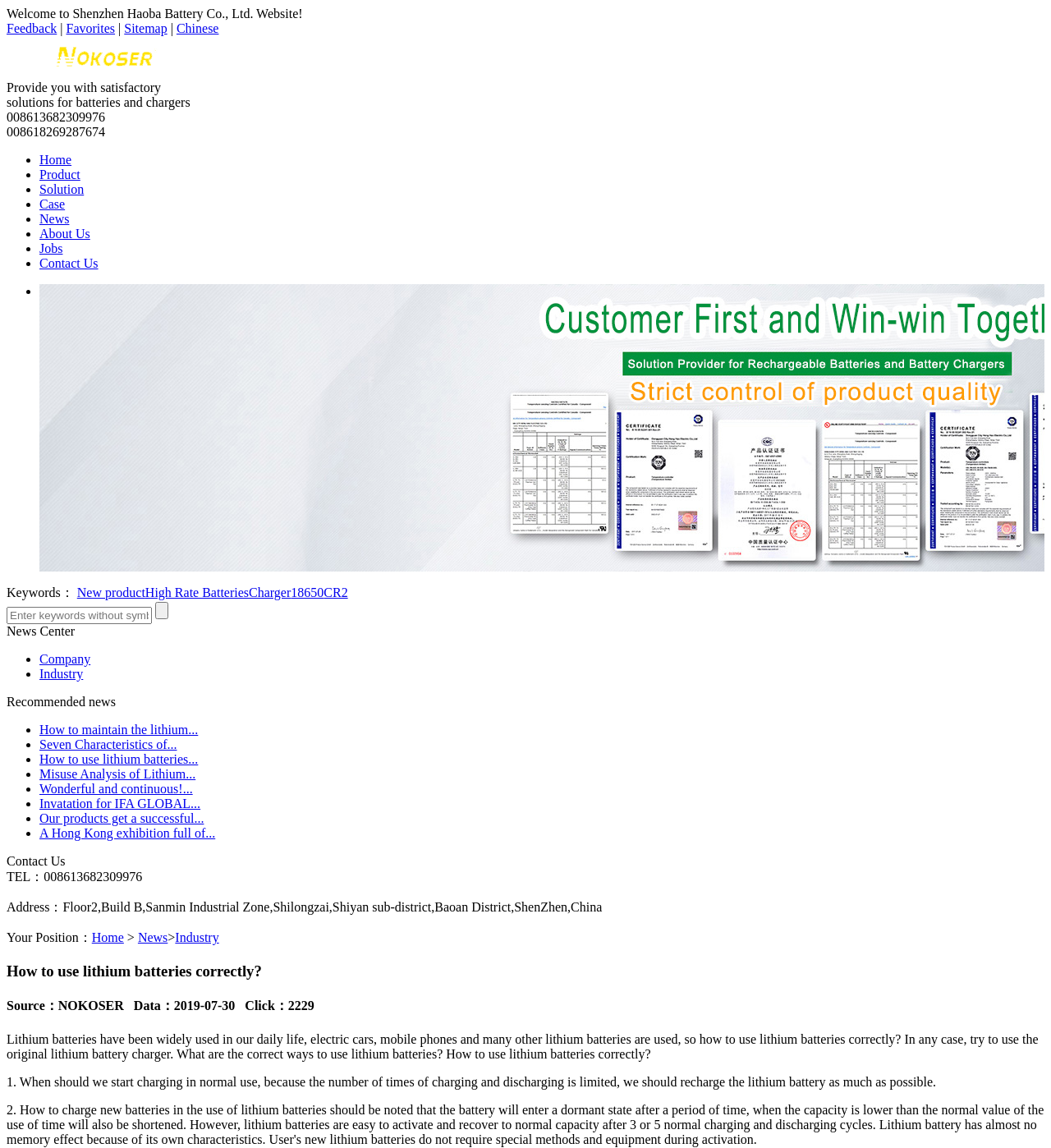How many times can you click on the news 'How to use lithium batteries correctly?'?
Please give a detailed answer to the question using the information shown in the image.

The click count can be found under the news title 'How to use lithium batteries correctly?', which is 'Source：NOKOSER Data：2019-07-30 Click：2229'.